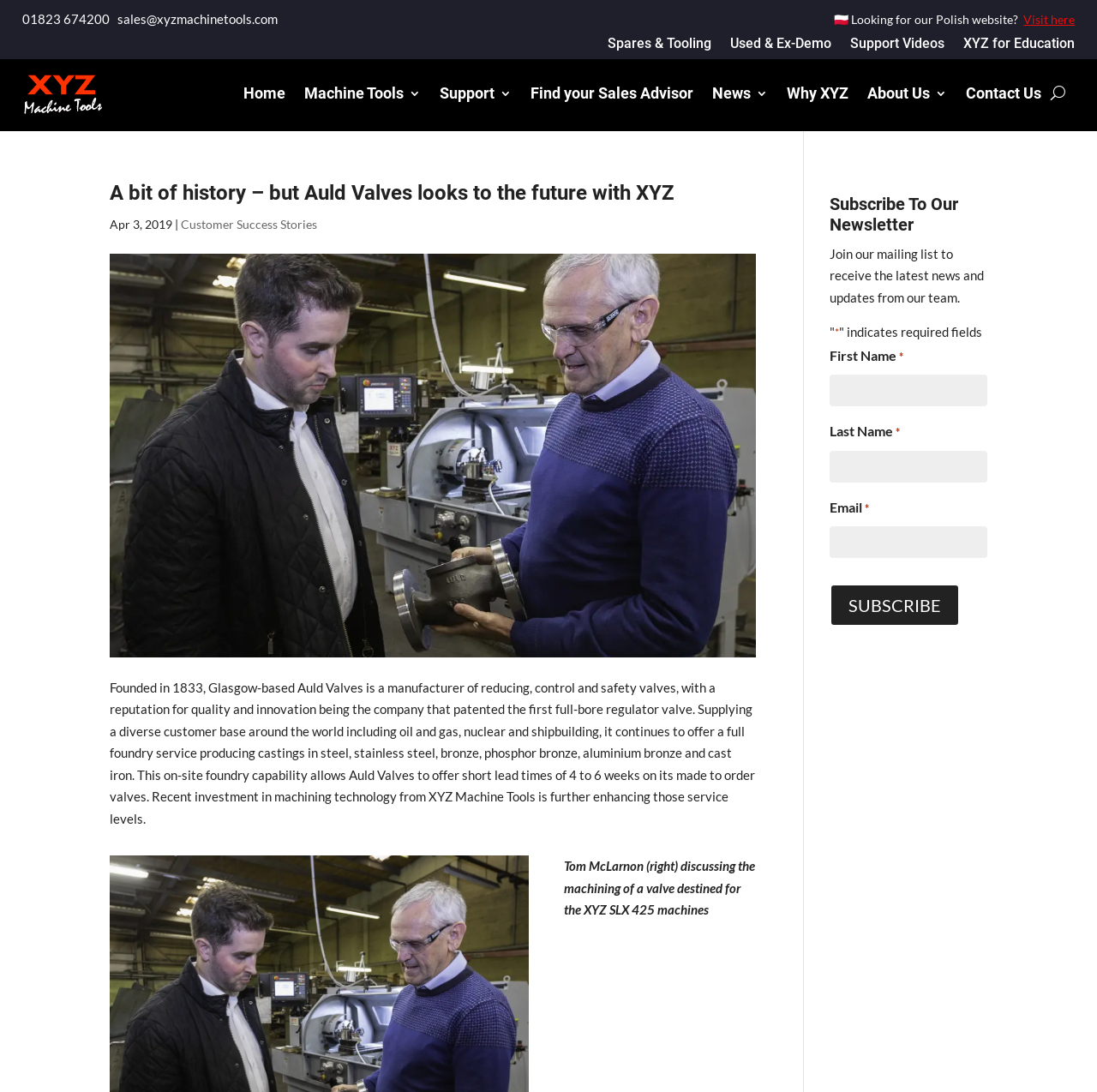Look at the image and give a detailed response to the following question: What is the button labeled 'SUBSCRIBE' used for?

I found this information by looking at the button element labeled 'SUBSCRIBE' which is located at the bottom of the newsletter subscription form, and reasoning that it is used to submit the form and subscribe to the newsletter.